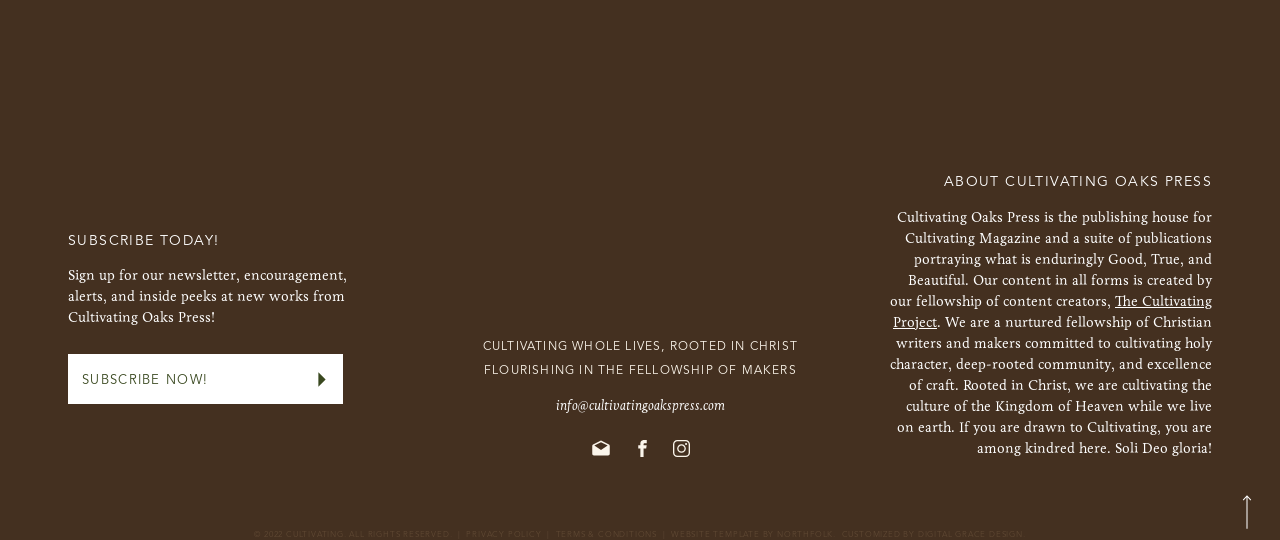Give a concise answer of one word or phrase to the question: 
How many social media links are present on the webpage?

3